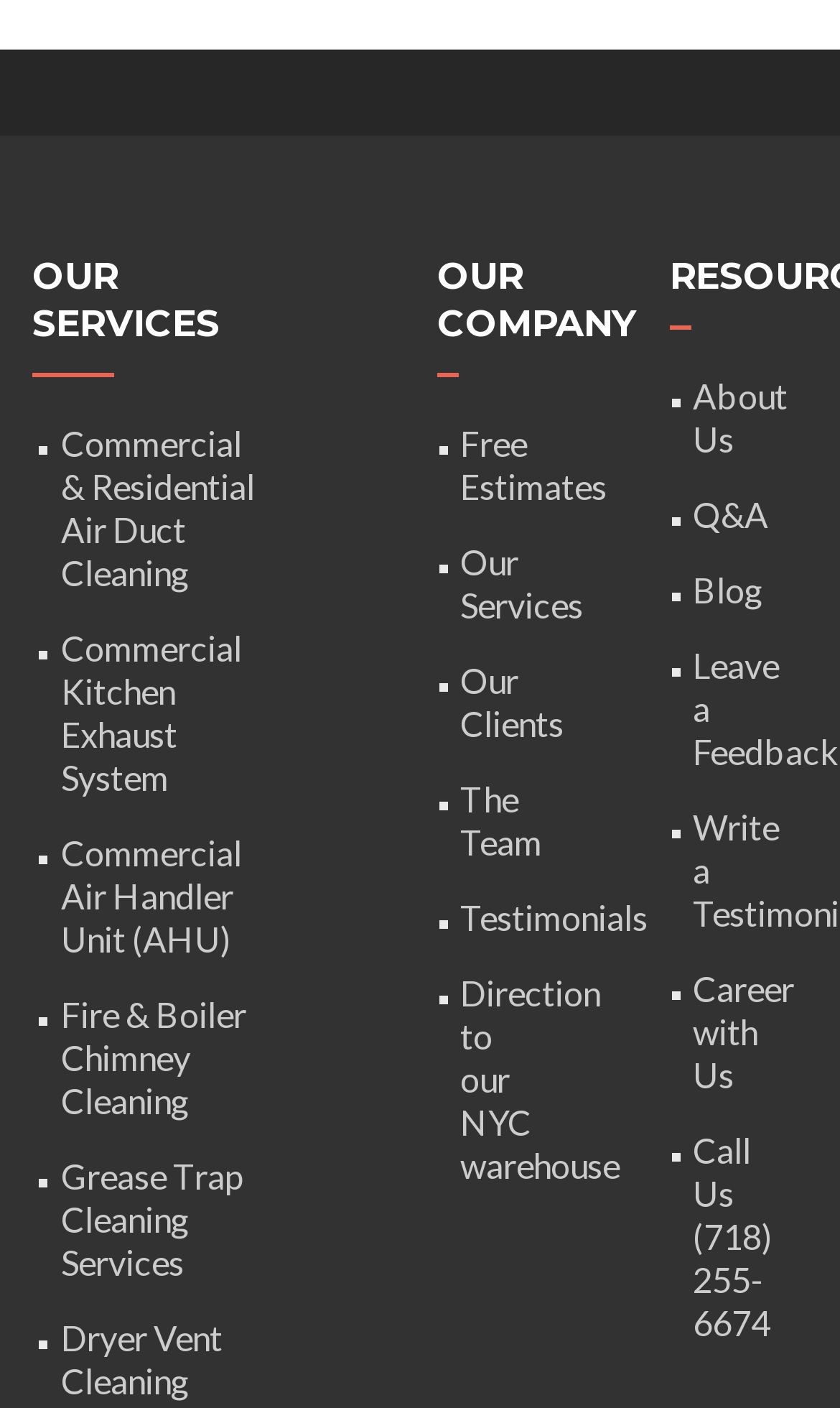Provide the bounding box coordinates for the area that should be clicked to complete the instruction: "Visit the blog".

[0.825, 0.404, 0.91, 0.433]